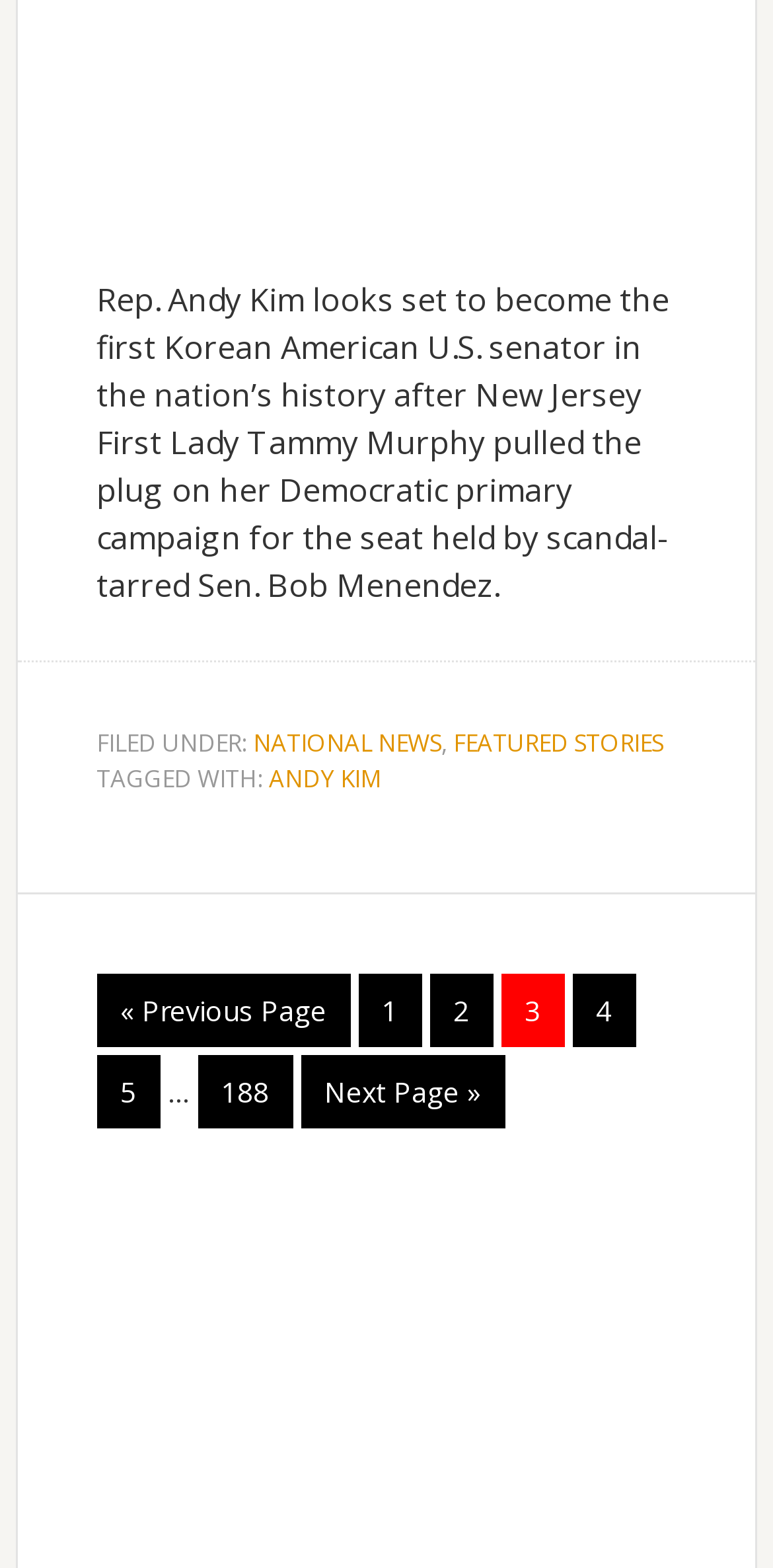How many pages are there in total?
Refer to the image and provide a concise answer in one word or phrase.

188